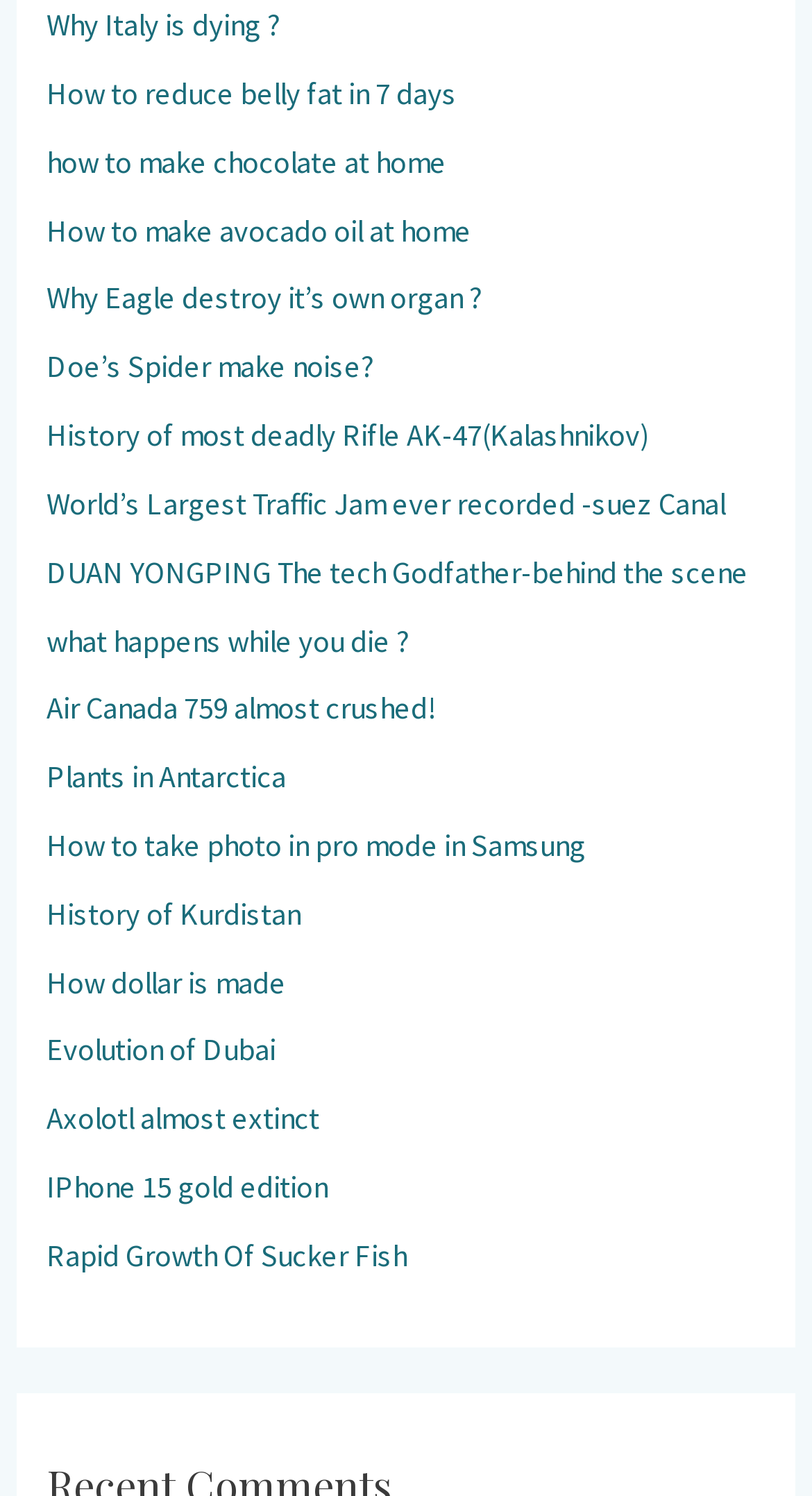Please identify the bounding box coordinates of the clickable area that will allow you to execute the instruction: "Click on the link to learn how to reduce belly fat in 7 days".

[0.058, 0.05, 0.563, 0.075]